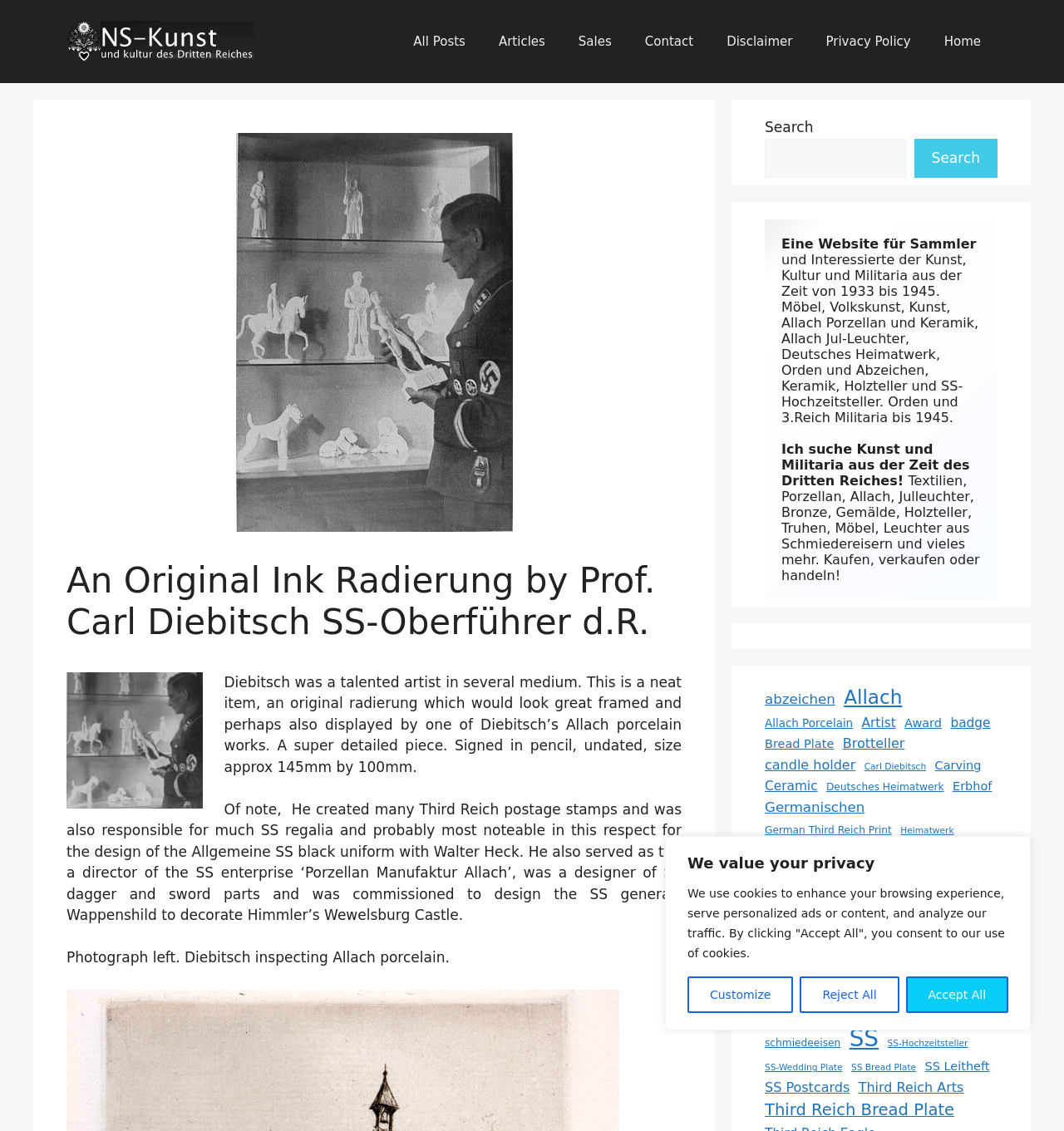Given the element description: "Customize", predict the bounding box coordinates of this UI element. The coordinates must be four float numbers between 0 and 1, given as [left, top, right, bottom].

[0.646, 0.863, 0.746, 0.896]